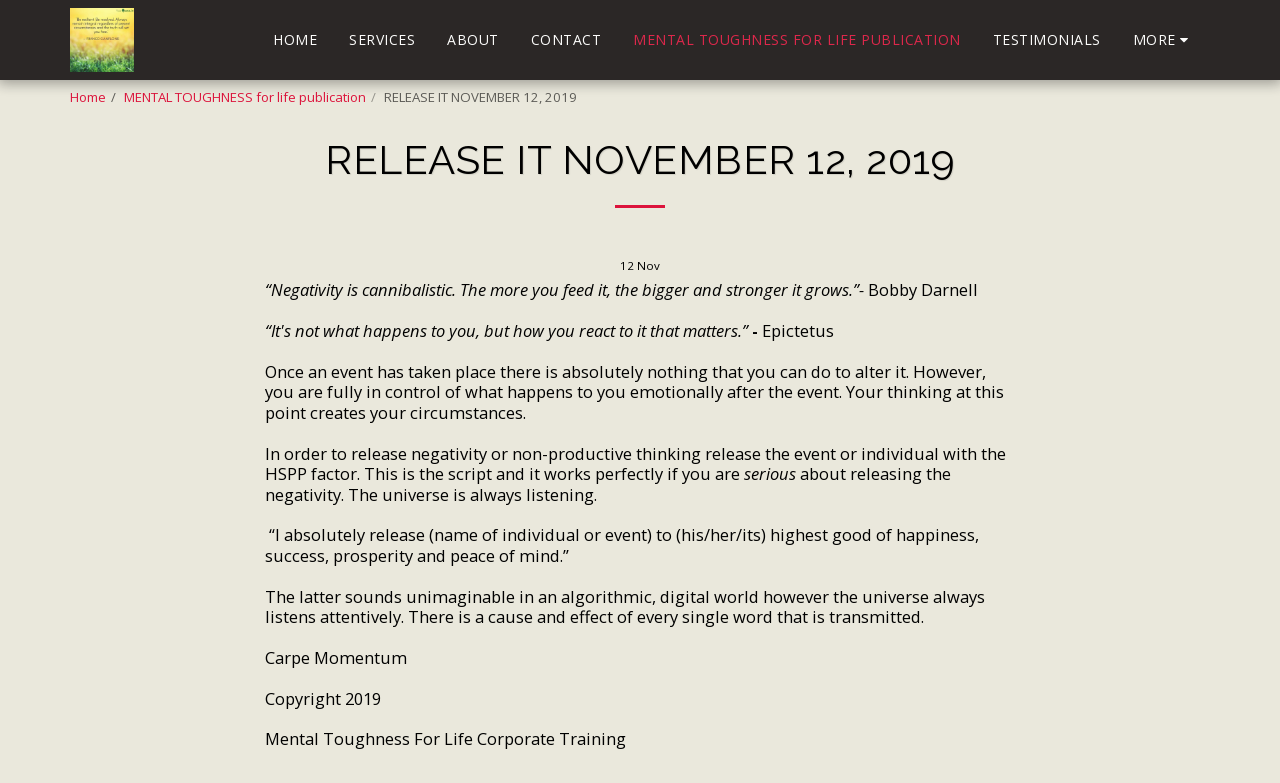Describe every aspect of the webpage in a detailed manner.

This webpage appears to be the official website of "Mental Toughness for Life", a corporate training program. At the top, there is a prominent link to "MENTAL TOUGHNESS FOR LIFE" accompanied by an image, which suggests that this is the main focus of the website. 

Below this, there is a navigation menu with links to "HOME", "SERVICES", "ABOUT", "CONTACT", "MENTAL TOUGHNESS FOR LIFE PUBLICATION", "TESTIMONIALS", and "MORE". 

On the left side, there are two more links: "Home" and "MENTAL TOUGHNESS for life publication". Next to these links, there is a static text "RELEASE IT NOVEMBER 12, 2019", which seems to be a release date or a significant event. 

Above the middle section of the webpage, there is a heading "RELEASE IT NOVEMBER 12, 2019" in a larger font size. Below this heading, there is a horizontal separator line. 

In the middle section, there is a quote "“Negativity is cannibalistic. The more you feed it, the bigger and stronger it grows.”" attributed to Bobby Darnell, followed by another quote from Epictetus. 

Below these quotes, there is a passage of text that discusses the concept of releasing negativity and non-productive thinking. The text explains that one has control over their emotional response to an event and provides a script to release negativity, which involves letting go of the event or individual with the "HSPP factor". 

At the bottom of the webpage, there are more quotes and phrases, including "Carpe Momentum" and "Copyright 2019". Finally, there is a static text "Mental Toughness For Life Corporate Training" at the very bottom.